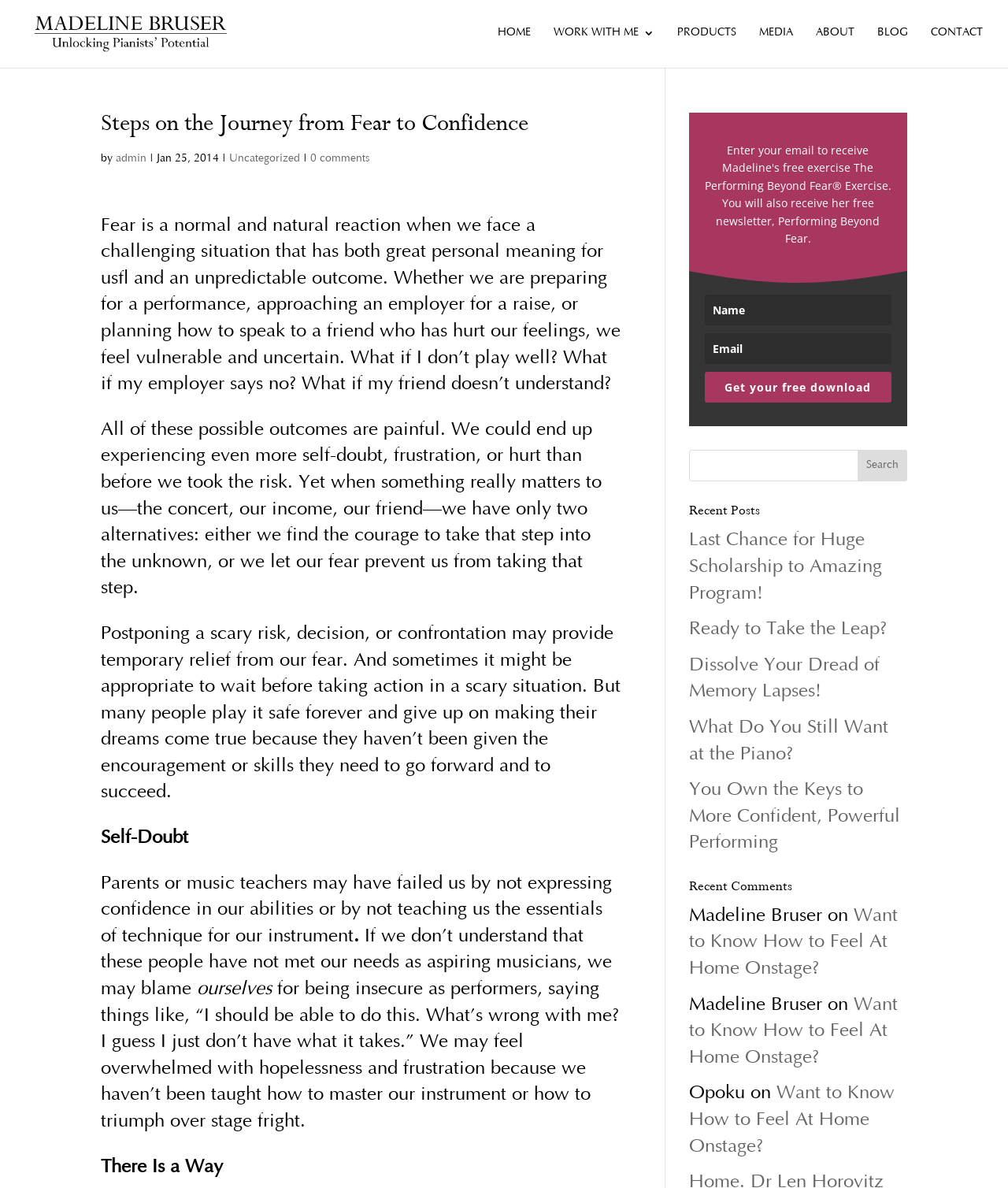What is the purpose of the textbox and button below the heading 'The Performing Beyond Fear Exercise'?
We need a detailed and meticulous answer to the question.

The purpose of the textbox and button can be inferred by looking at the text 'Get your free download' on the button and the textboxes labeled 'Name' and 'Email', which suggests that the user needs to enter their name and email to receive a free download.